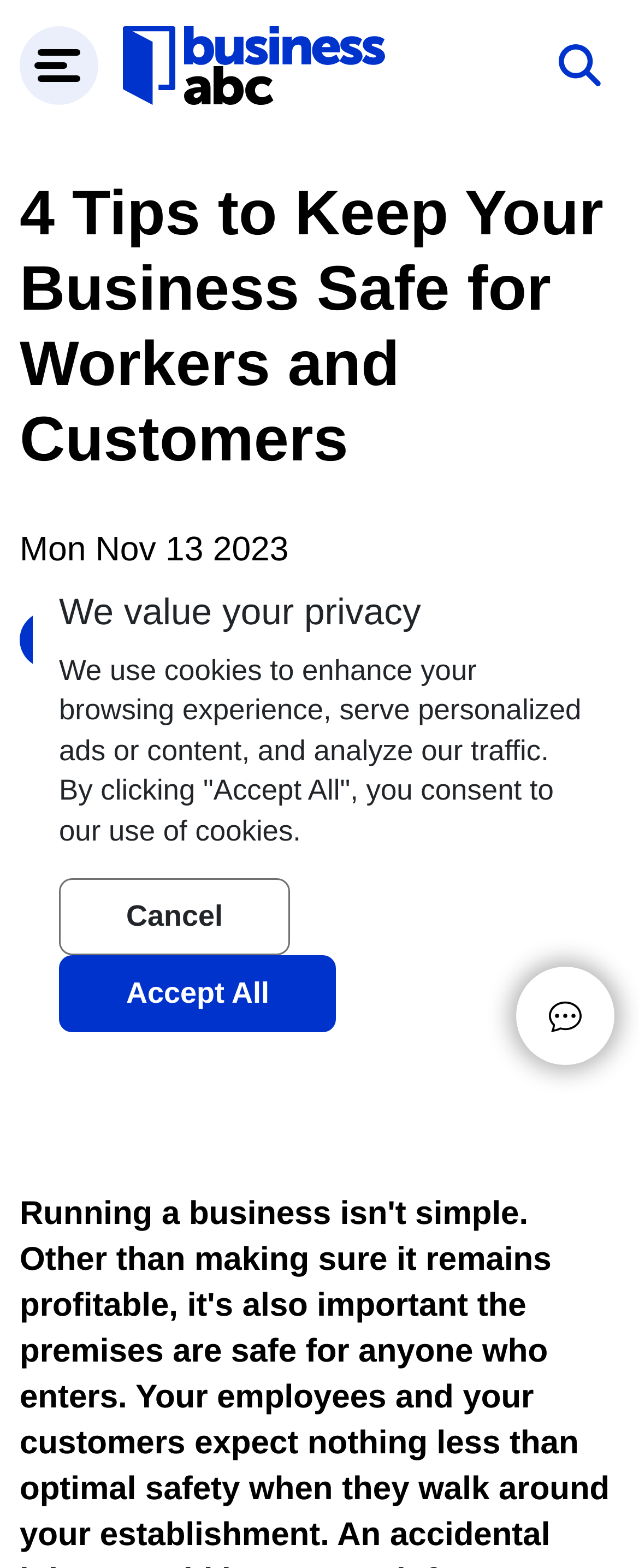Give a one-word or short phrase answer to the question: 
What is the purpose of the button with an image?

Unknown